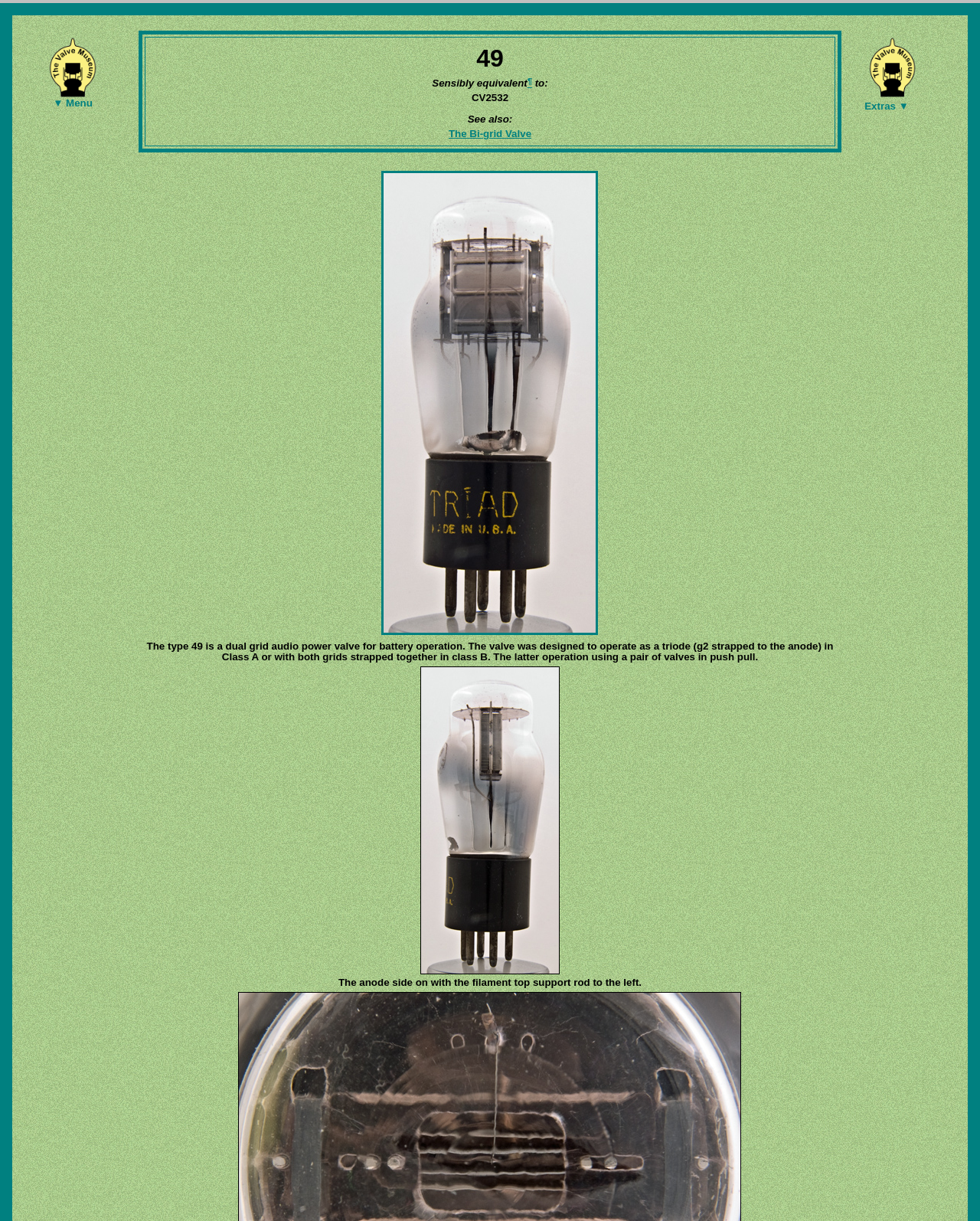Locate the bounding box of the UI element based on this description: "The Bi-grid Valve". Provide four float numbers between 0 and 1 as [left, top, right, bottom].

[0.458, 0.105, 0.542, 0.114]